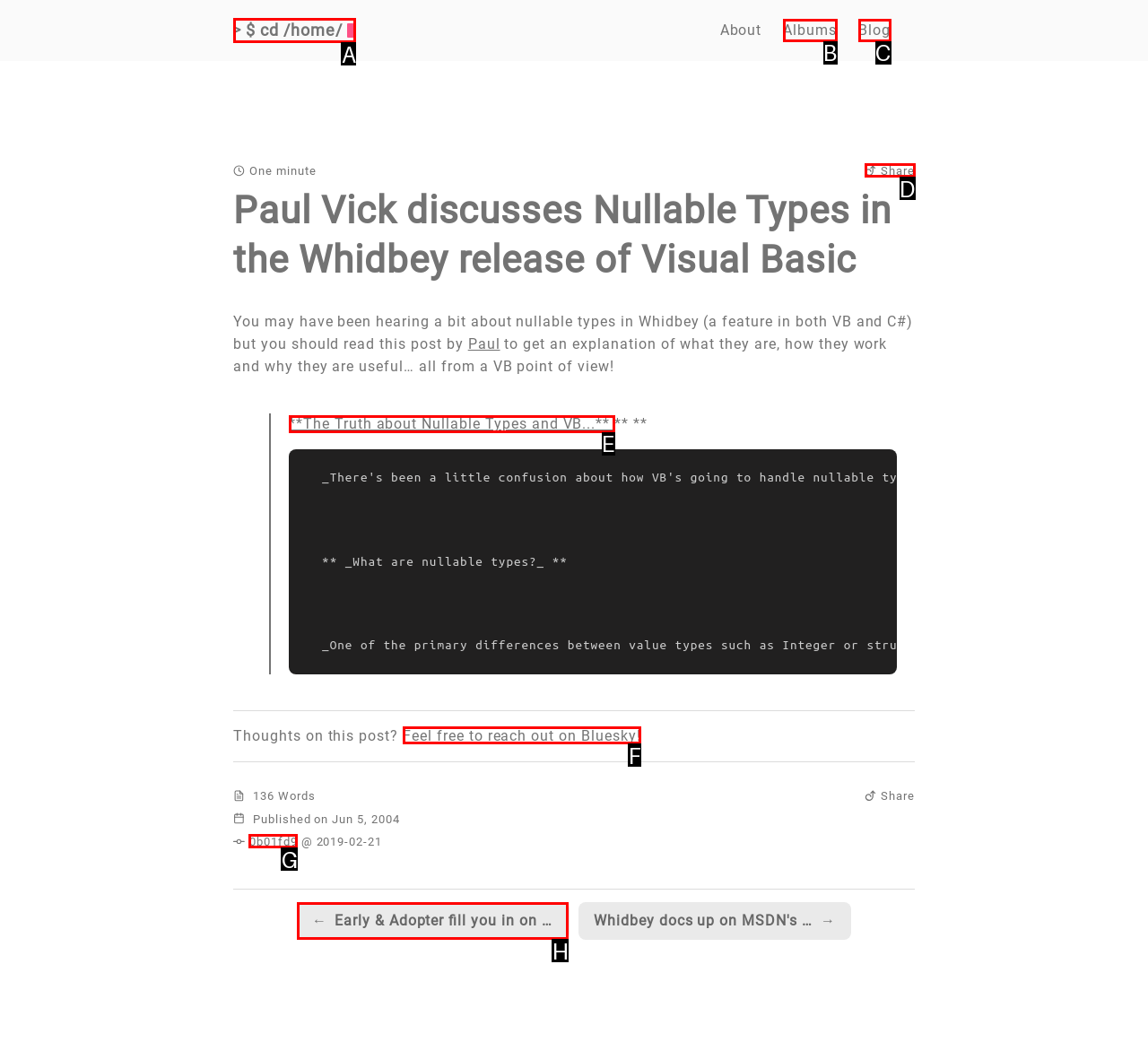Tell me which element should be clicked to achieve the following objective: view the article about Israeli Apologist Benny Morris
Reply with the letter of the correct option from the displayed choices.

None